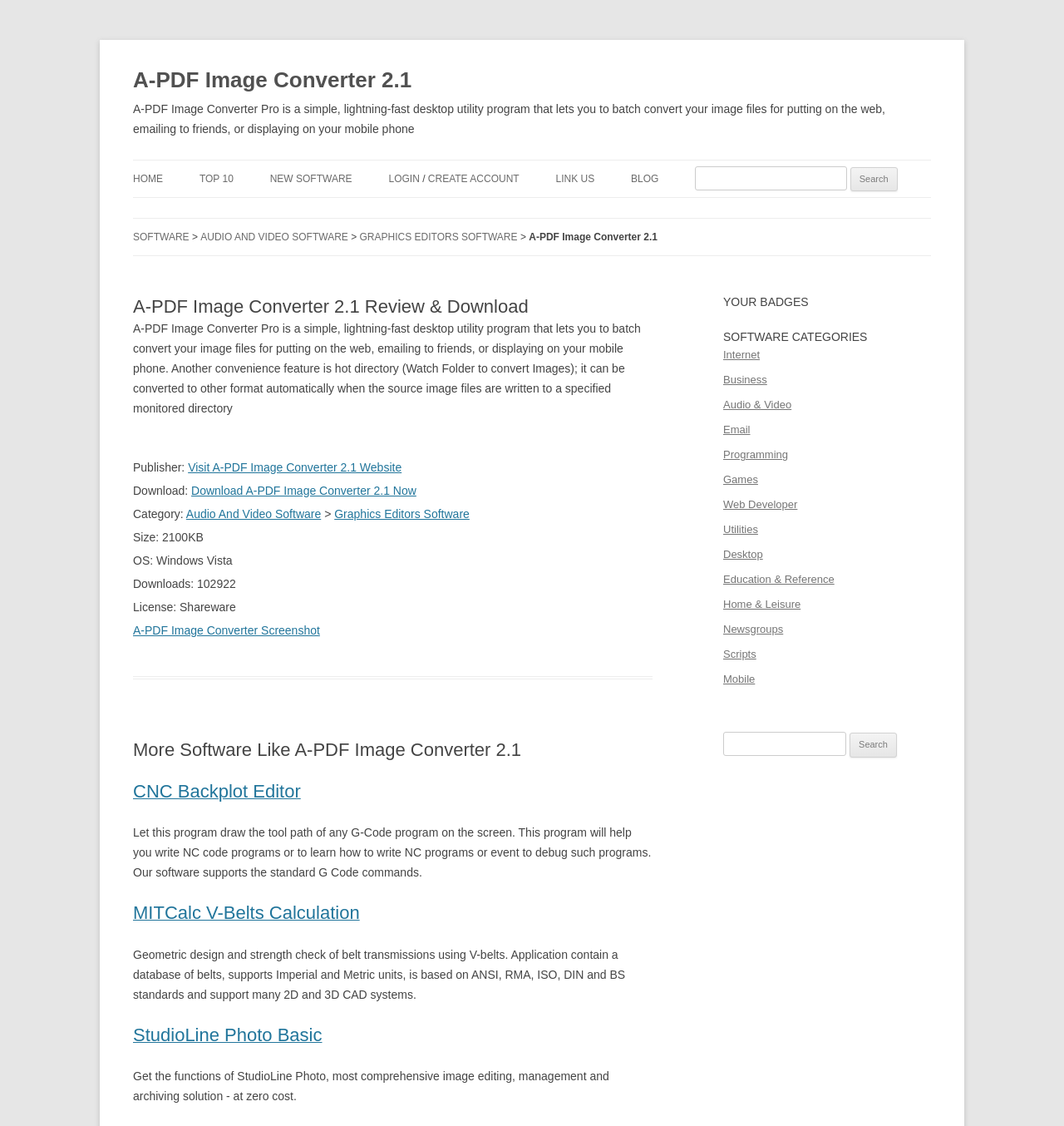Please identify the bounding box coordinates of the area that needs to be clicked to follow this instruction: "Visit A-PDF Image Converter 2.1 Website".

[0.177, 0.409, 0.377, 0.421]